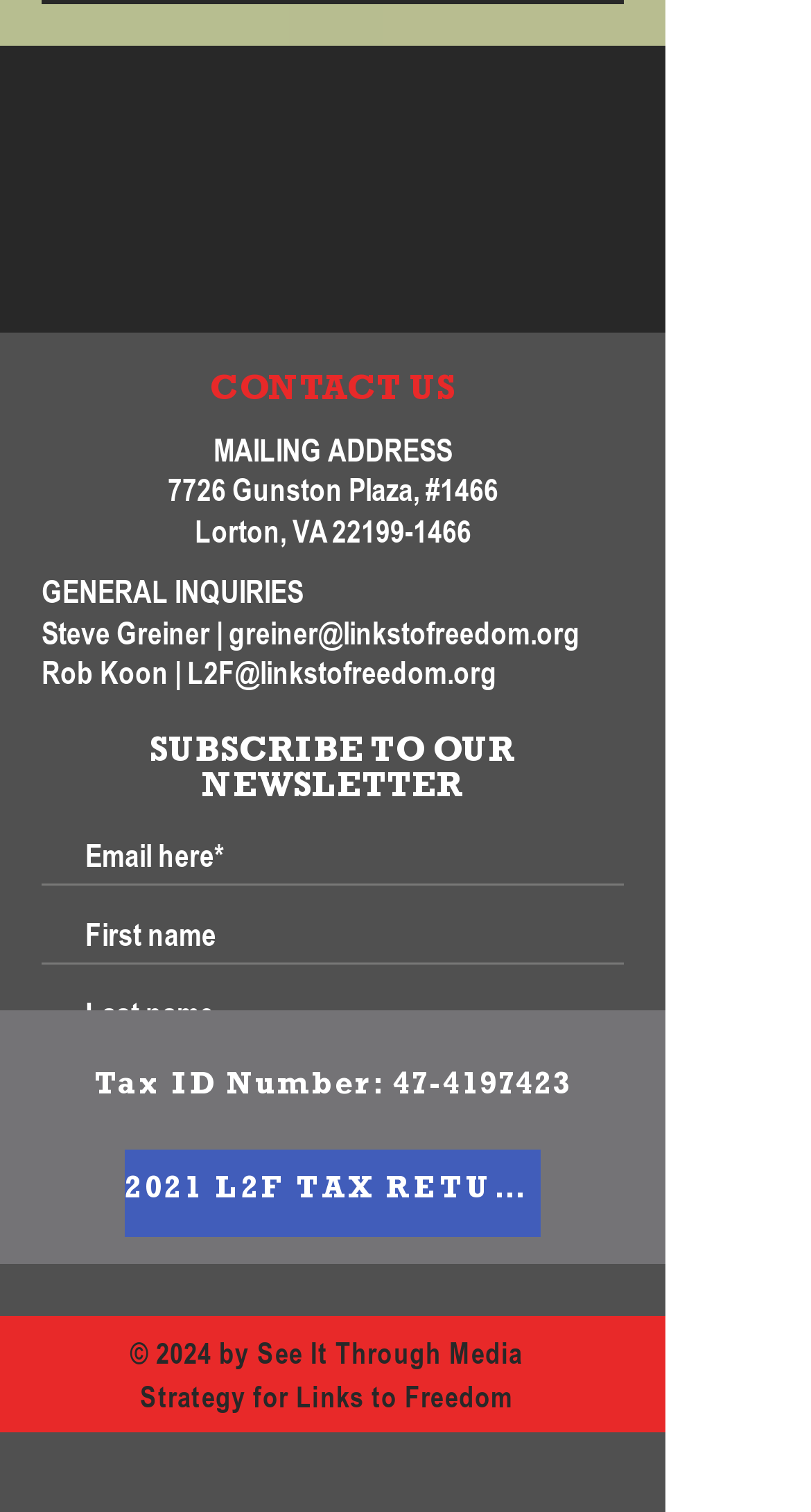Identify the bounding box coordinates of the element to click to follow this instruction: 'Click the JOIN button'. Ensure the coordinates are four float values between 0 and 1, provided as [left, top, right, bottom].

[0.185, 0.704, 0.636, 0.743]